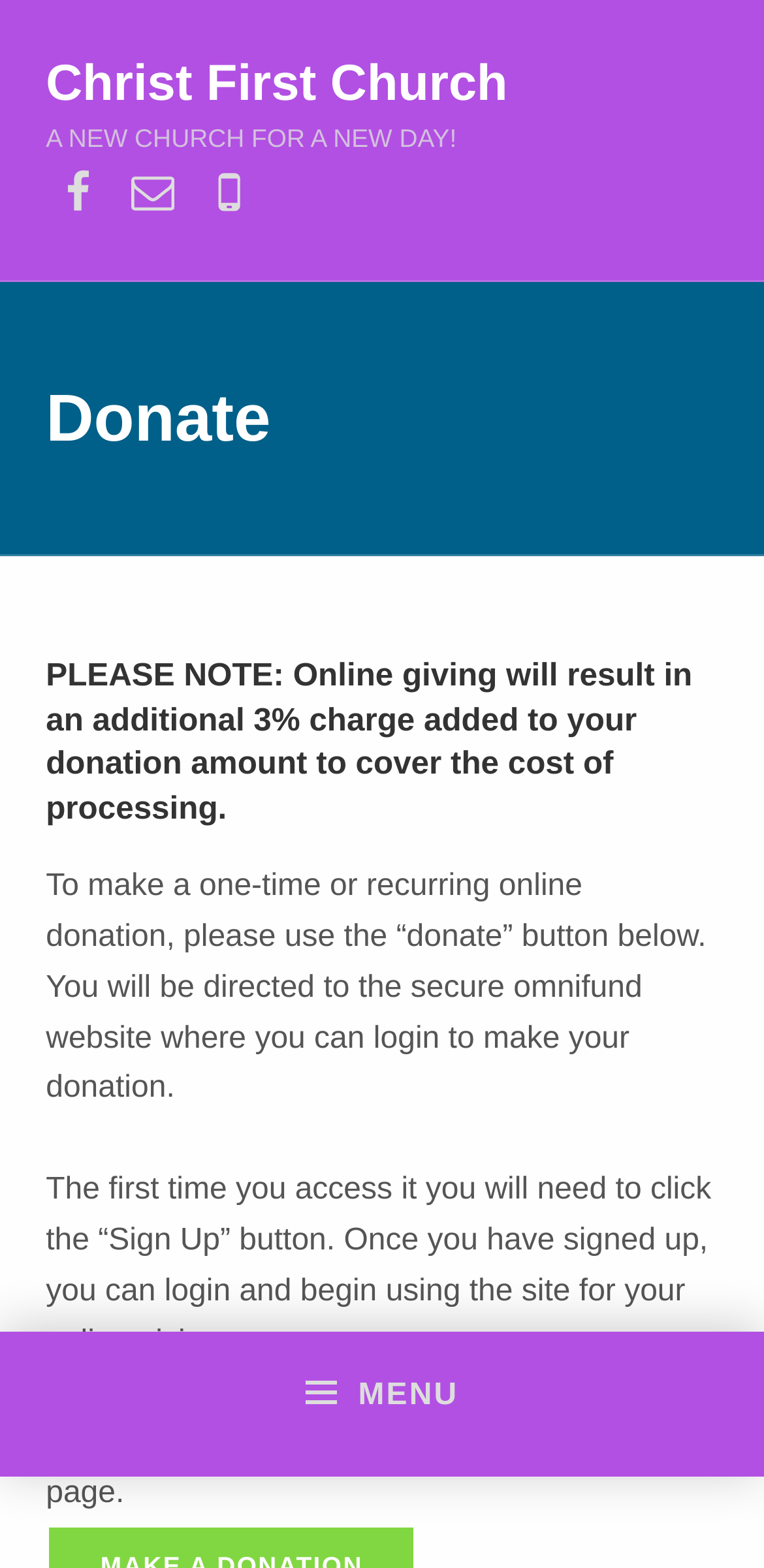Using the provided description: "Facebook", find the bounding box coordinates of the corresponding UI element. The output should be four float numbers between 0 and 1, in the format [left, top, right, bottom].

[0.063, 0.101, 0.141, 0.145]